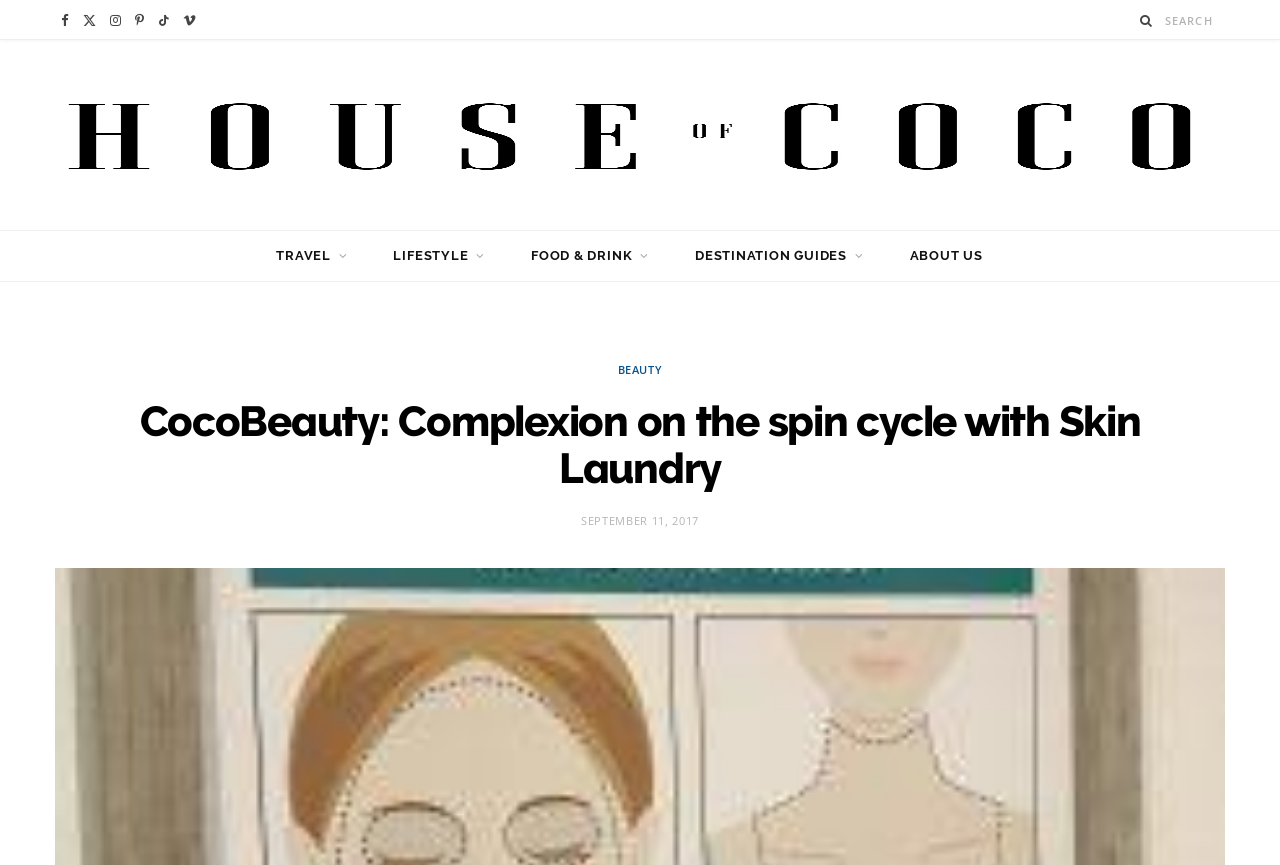Please provide the bounding box coordinates for the UI element as described: "name="s" placeholder="Search"". The coordinates must be four floats between 0 and 1, represented as [left, top, right, bottom].

[0.91, 0.005, 0.957, 0.043]